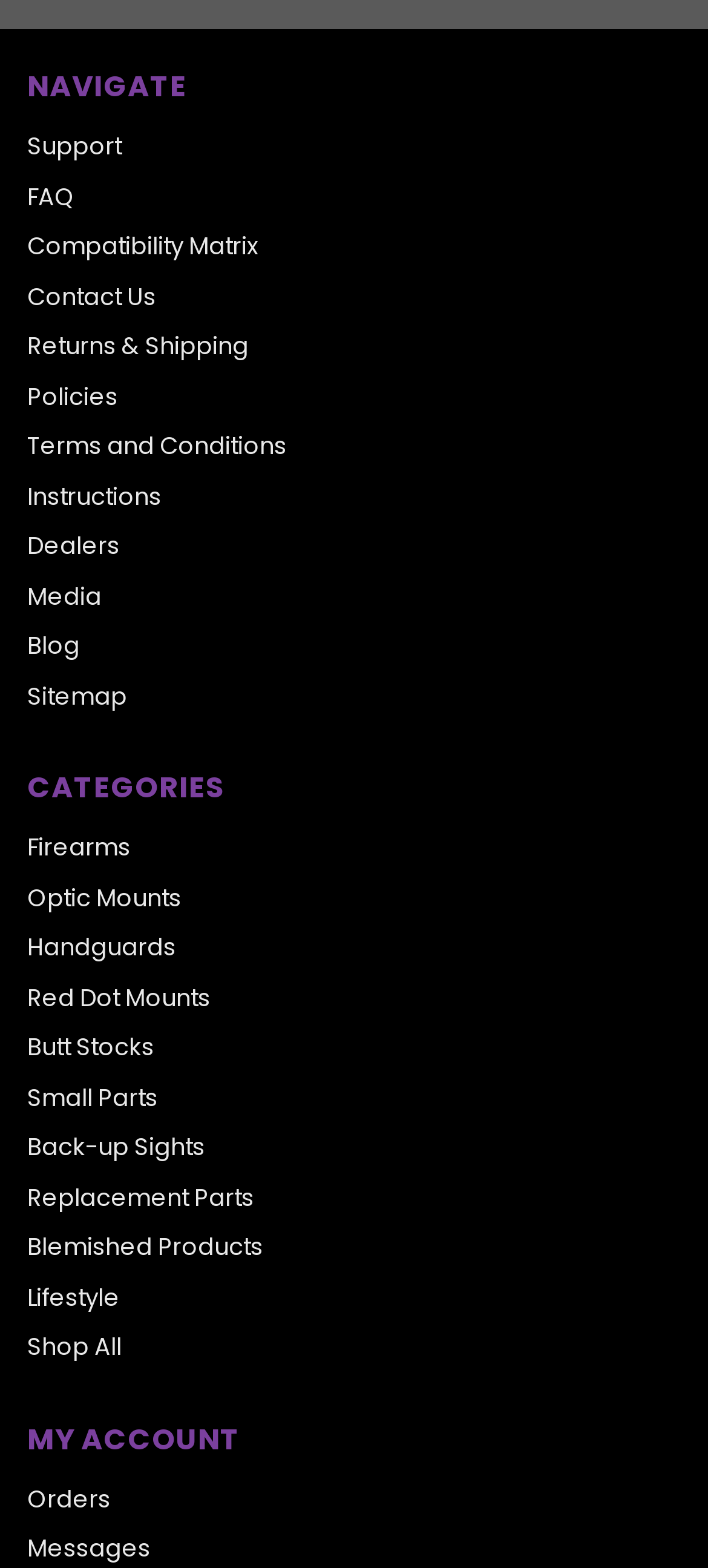Determine the bounding box coordinates for the element that should be clicked to follow this instruction: "view firearms category". The coordinates should be given as four float numbers between 0 and 1, in the format [left, top, right, bottom].

[0.038, 0.53, 0.185, 0.552]